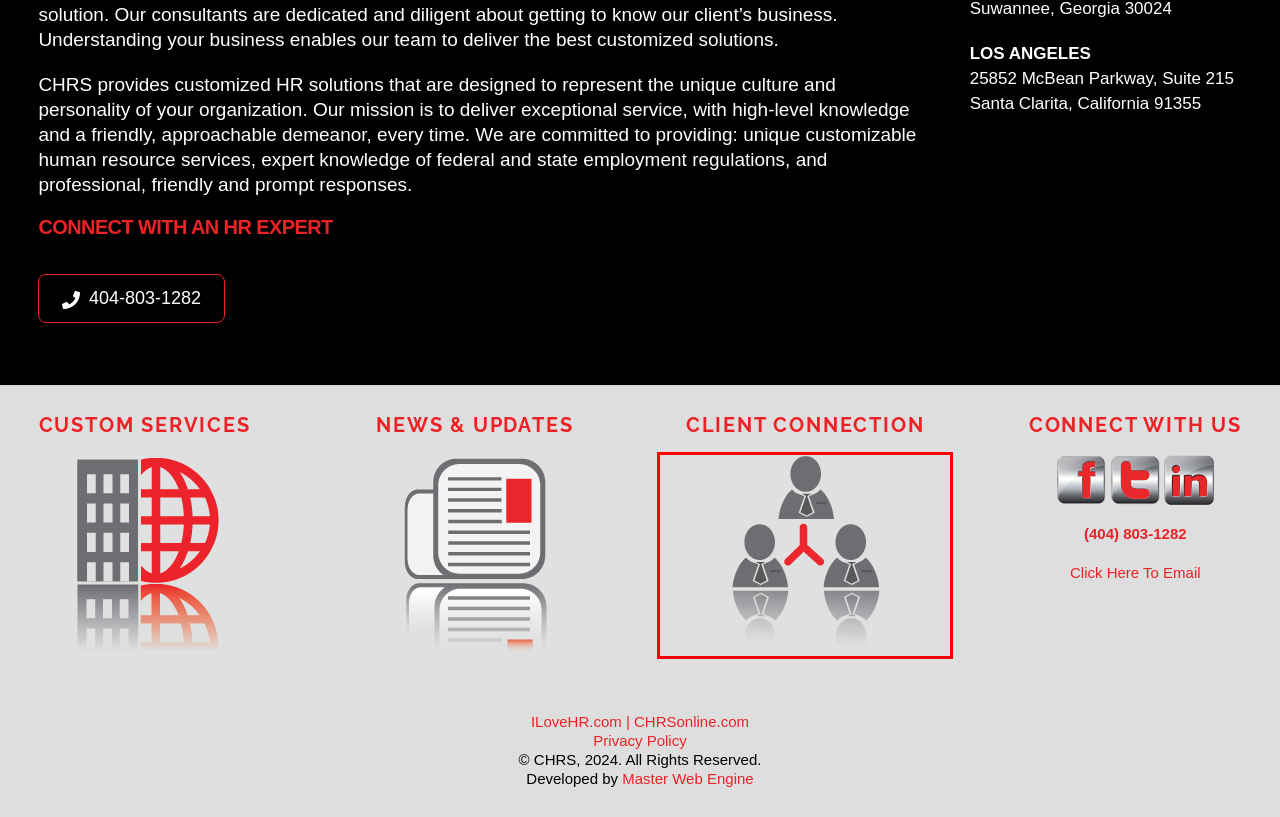You are given a screenshot of a webpage with a red rectangle bounding box around an element. Choose the best webpage description that matches the page after clicking the element in the bounding box. Here are the candidates:
A. CHRS | Custom Human Resource Solutions | Outsource HR | Atl | Georgia
B. Testimonials | CHRS | Custom Human Resource Solutions | Outsource HR
C. Master Web Engine | Business Solutions: Marketing, Web Design
D. Solutions | CHRS | Custom Human Resource Solutions | Outsource HR
E. Resources | CHRS | Custom Human Resource Solutions | Outsource HR
F. Client Connection | CHRS | Custom Human Resource Solutions | HR
G. Blog | CHRS | Custom Human Resource Solutions | Outsource HR | GA
H. FAQ | CHRS | Custom Human Resource Solutions | Outsource HR

F